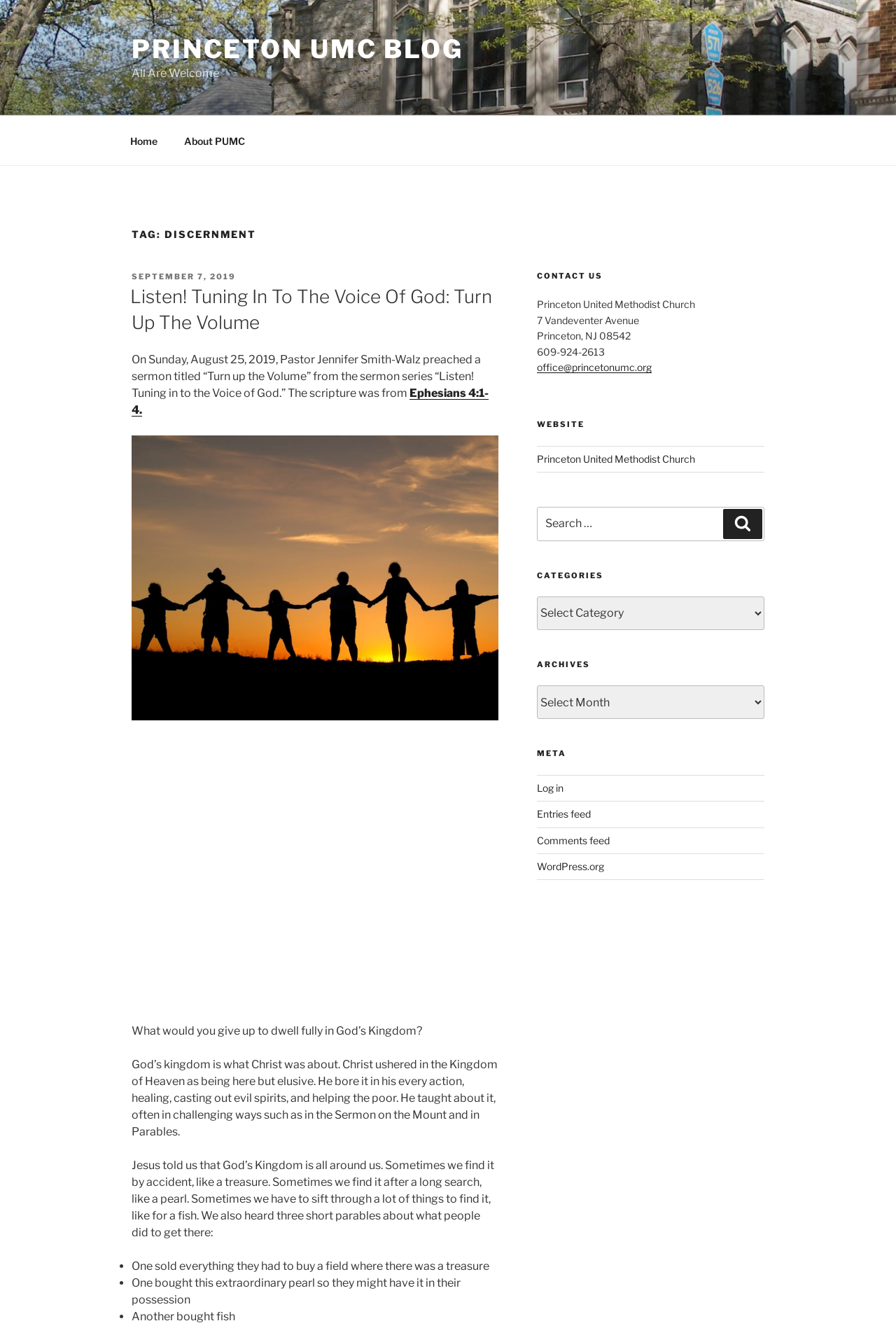What is the name of the church?
Give a detailed and exhaustive answer to the question.

I found the answer by looking at the 'CONTACT US' section in the sidebar, where it lists the church's name, address, and contact information.